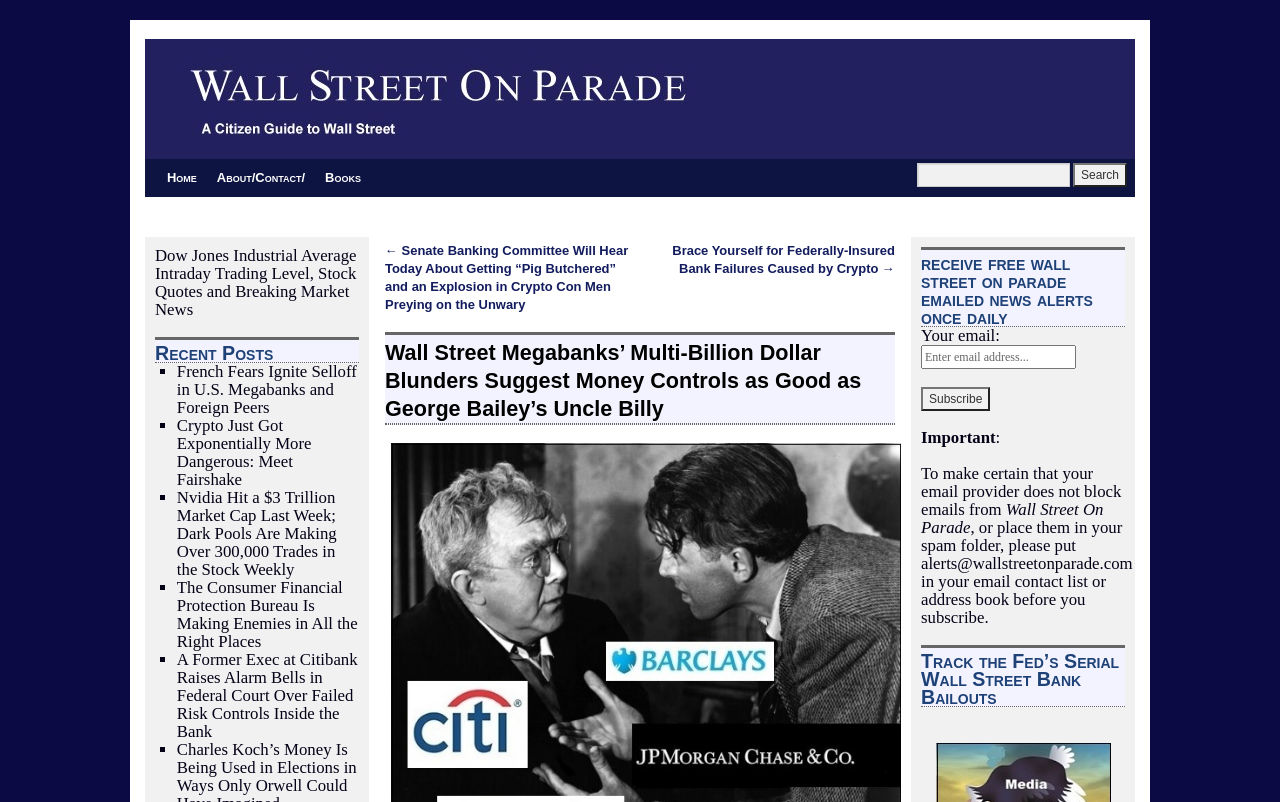Please find the bounding box coordinates for the clickable element needed to perform this instruction: "Read the recent post about French Fears Ignite Selloff in U.S. Megabanks and Foreign Peers".

[0.138, 0.451, 0.279, 0.52]